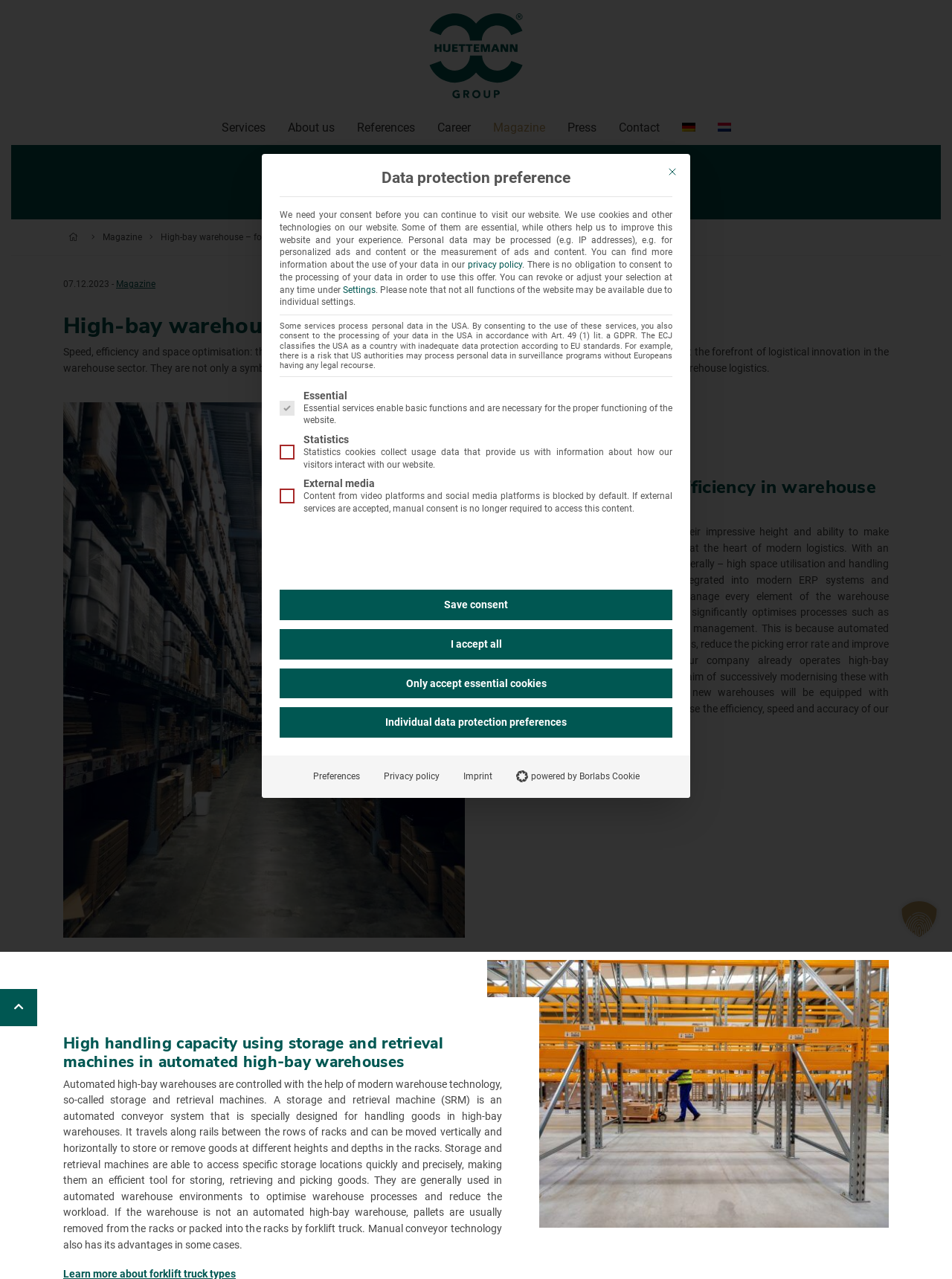Give an in-depth explanation of the webpage layout and content.

This webpage is about high-bay warehouse logistics, focusing on speed, efficiency, and space optimization. At the top left corner, there is a link with an icon, followed by a link to "Magazine". On the top right corner, there are several links to different sections of the website, including "Services", "About us", "References", "Career", "Magazine", "Press", "Contact", and language options for German and Dutch.

Below the top navigation bar, a modal dialog box appears, prompting users to set their data protection preferences. The dialog box has a heading "Data protection preference" and a paragraph explaining the use of cookies and personal data on the website. There are several buttons and checkboxes to customize data protection settings, including options to accept all cookies, only accept essential cookies, or set individual preferences.

On the right side of the dialog box, there is a "Close" button with an icon. Below the dialog box, there are three buttons: "Preferences", "Privacy policy", and "Imprint". The "Privacy policy" button is accompanied by a link to the privacy policy page. At the bottom right corner, there is a link to "powered by Borlabs Cookie" with an icon.